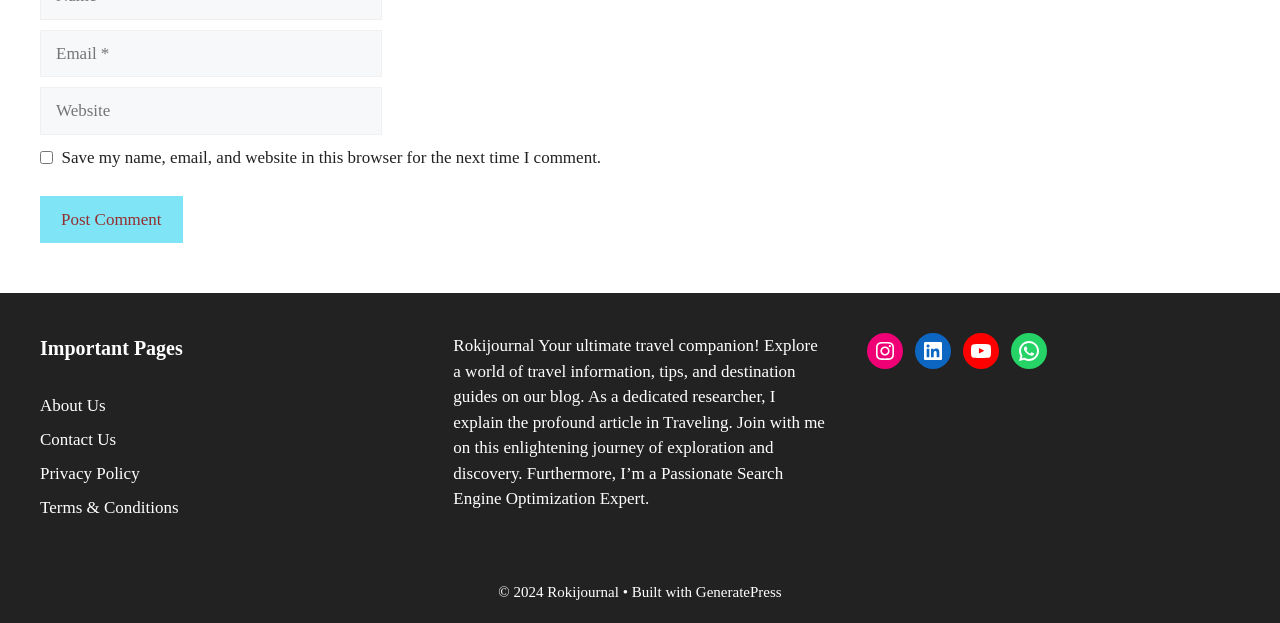Based on what you see in the screenshot, provide a thorough answer to this question: What is the purpose of the checkbox?

The checkbox is located below the 'Email' and 'Website' textboxes, and its label is 'Save my name, email, and website in this browser for the next time I comment.' This suggests that the purpose of the checkbox is to save the user's comment information for future use.